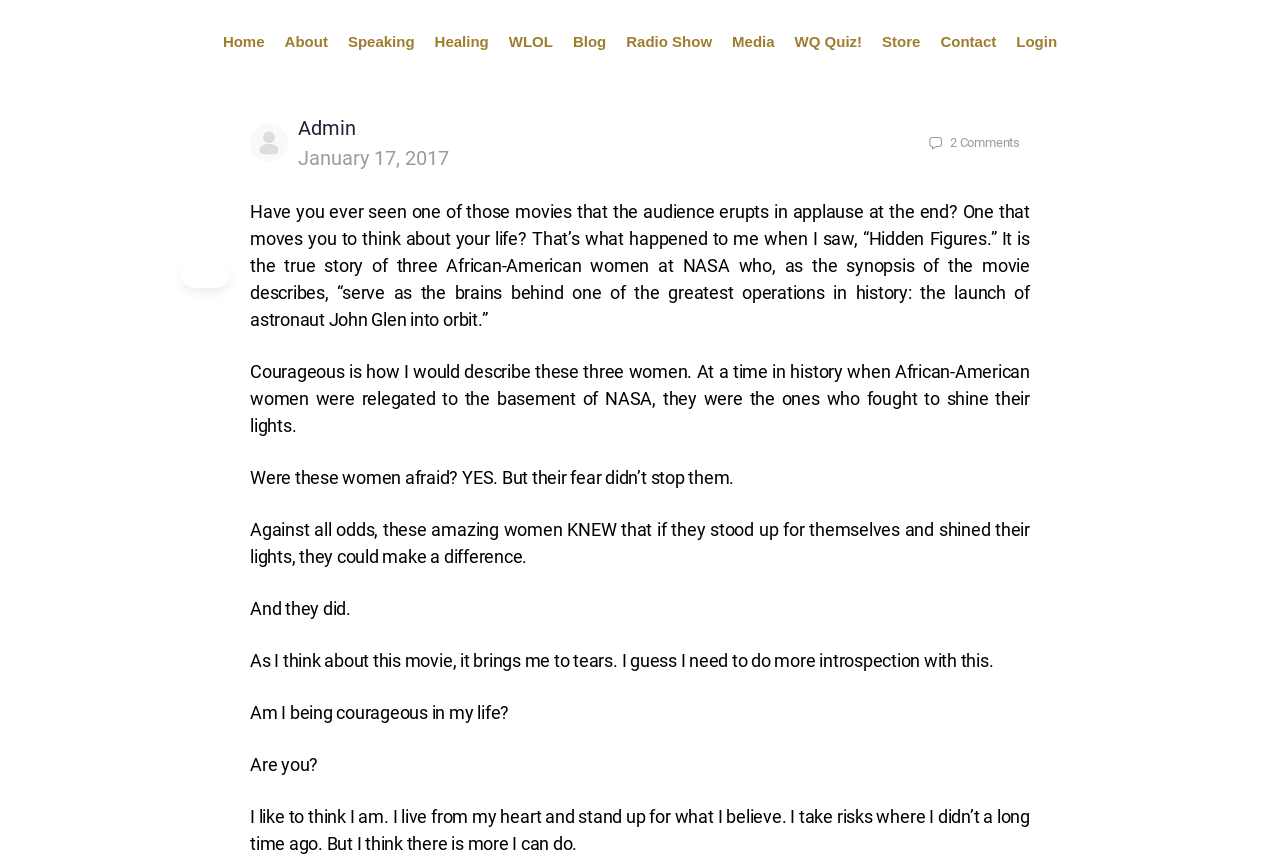Find the bounding box coordinates for the area that must be clicked to perform this action: "Read the article 'CONFEDERATE HERITAGE BEING PROMOTED BY DONALD TRUMP, DESPITE RACISM AND WHITE SUPREMACY HISTORY OF CIVIL WAR REBELLION'".

None